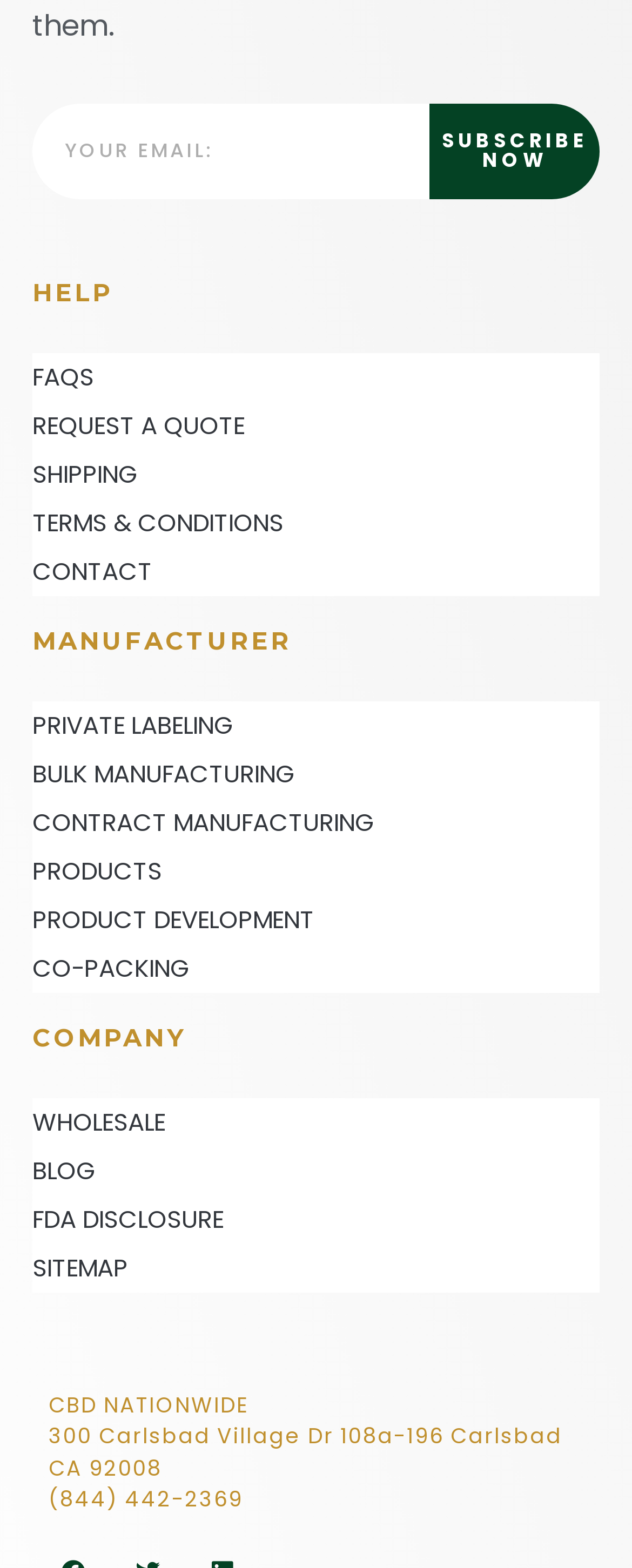Locate the bounding box coordinates of the region to be clicked to comply with the following instruction: "Enter email address". The coordinates must be four float numbers between 0 and 1, in the form [left, top, right, bottom].

[0.051, 0.066, 0.679, 0.127]